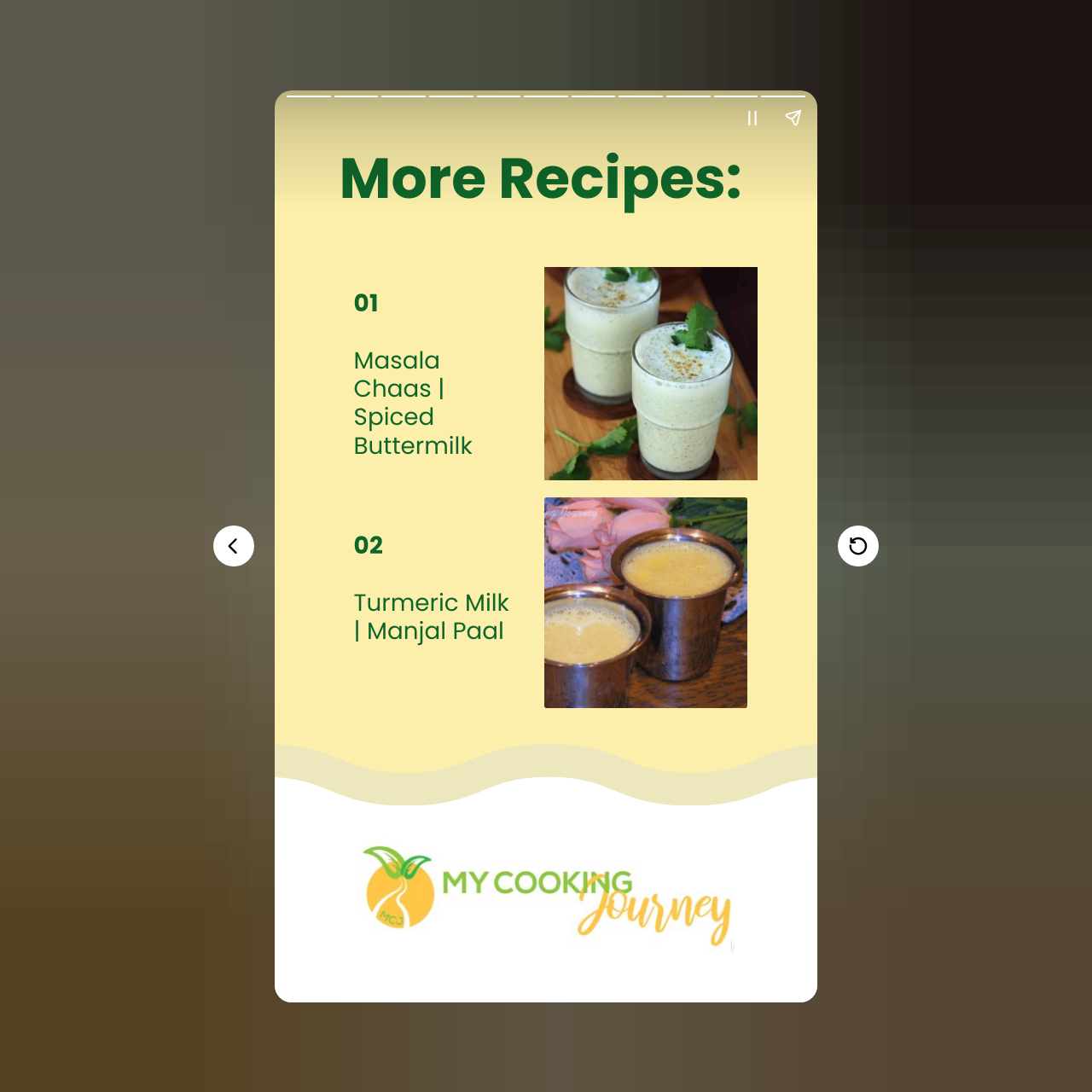Present a detailed account of what is displayed on the webpage.

The webpage is about Sabudana Khichdi, a breakfast recipe, and is part of a cooking journey blog. At the top, there is a logo of "My Cooking Journey" and a yellow wavy line below it. 

On the left side, there are two columns of text, with numbers "01" and "02" preceding each column. The first column lists "Masala Chaas | Spiced Buttermilk" and the second column lists "Turmeric Milk | Manjal Paal". 

To the right of these columns, there are two images: one of Turmeric Milk in a glass and another of Masala Chaas. Below these images, there is a heading "More Recipes:" followed by a link to another recipe. 

At the bottom of the page, there are several buttons, including "Pause story", "Share story", "Previous page", and "Replay". There is also a canvas element that takes up the entire page.